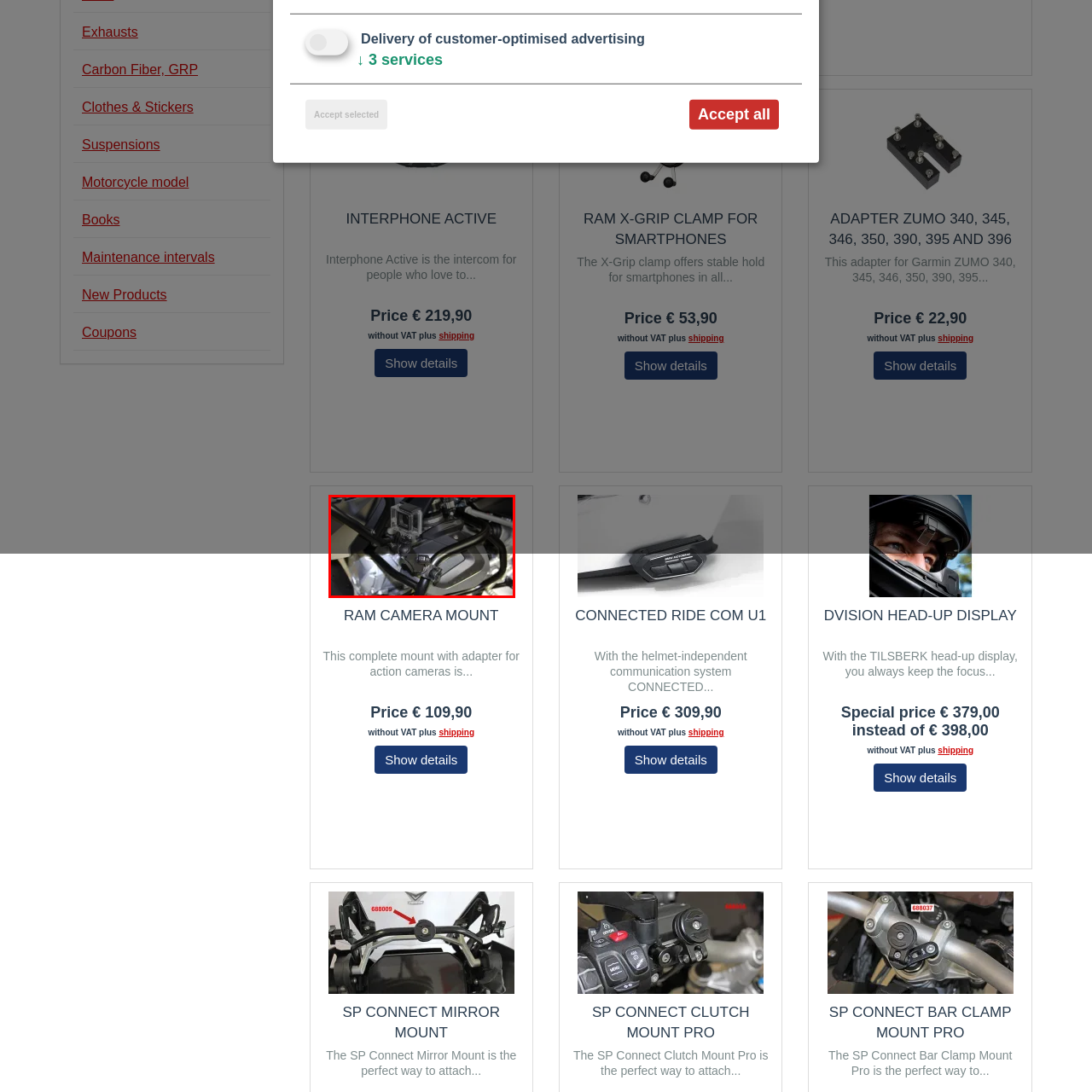Generate a detailed description of the image highlighted within the red border.

The image showcases the RAM Camera Mount designed specifically for the BMW K1200RS & K1200GT models from 1997 to 2005. In the picture, the mount is securely attached to the motorcycle's frame, demonstrating its robust design that accommodates action cameras. The camera is visibly mounted, optimizing the angle for capturing dynamic footage while riding. This mount highlights the integration of technology into motorcycling, enhancing the experience for riders who wish to document their adventures on the road. The product serves as a vital accessory for enthusiasts looking to combine safety and creativity while traveling.